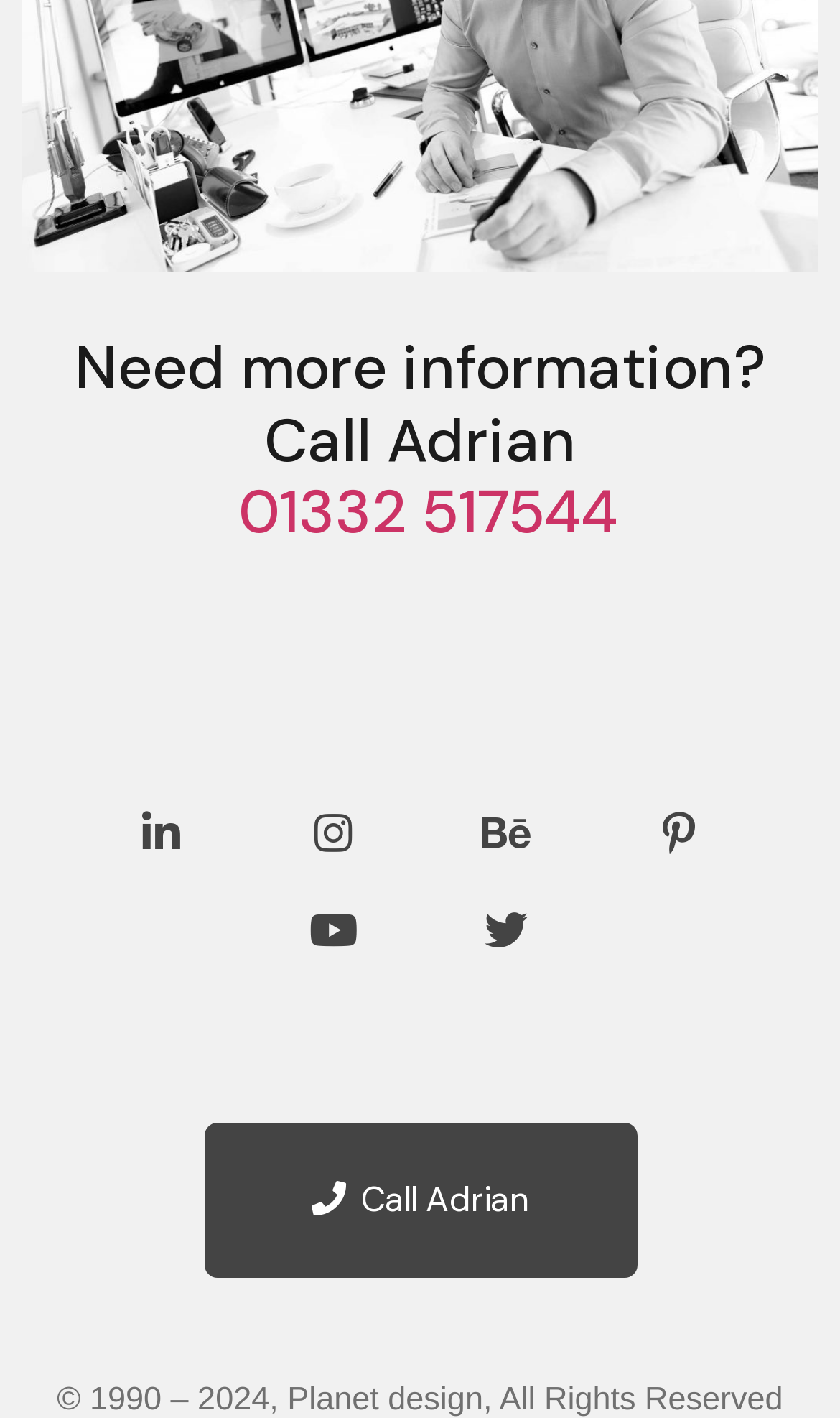Use a single word or phrase to answer the question: 
What is the purpose of the heading at the top of the page?

To provide contact information